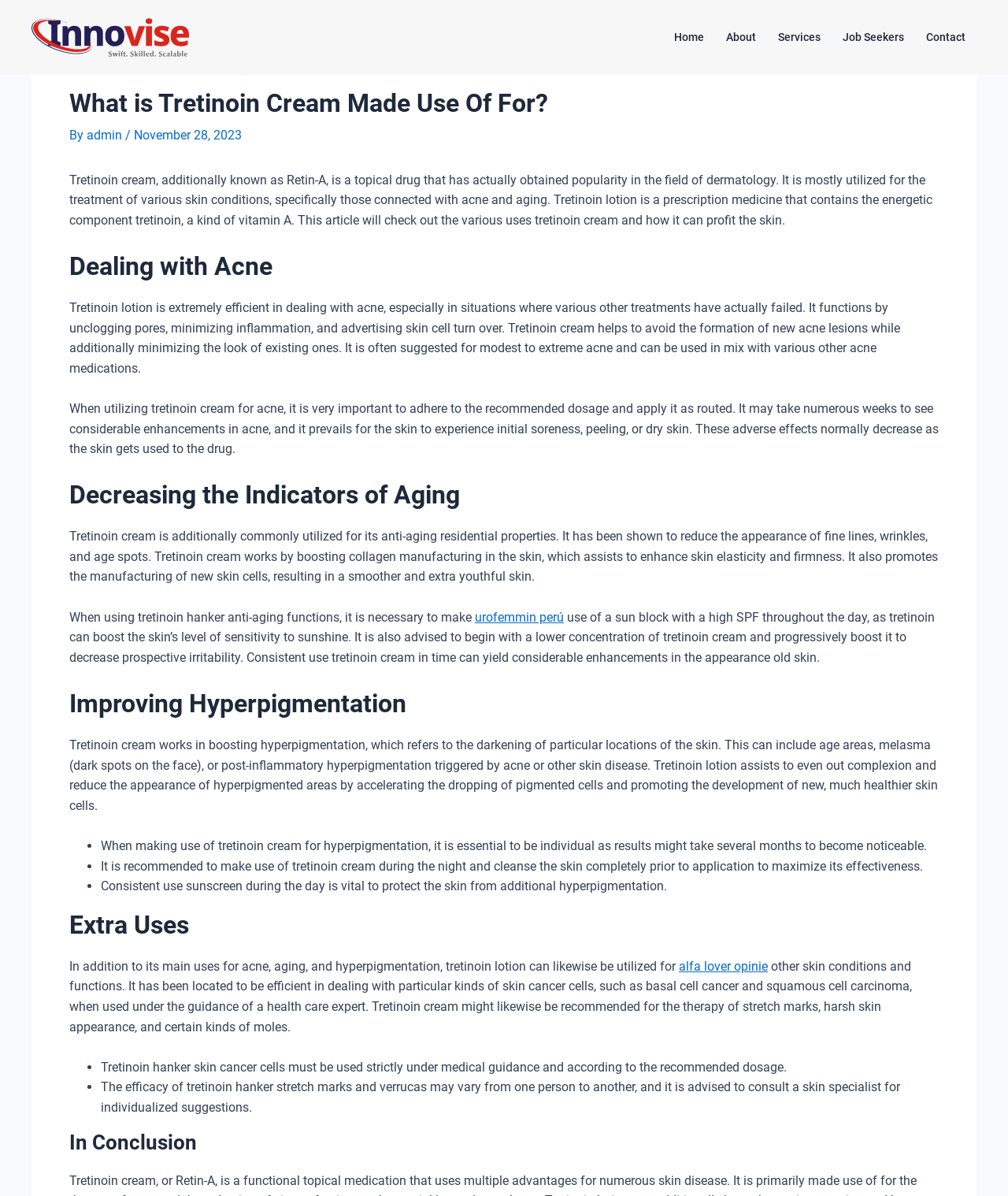What is another skin condition that Tretinoin cream can be used for?
Provide a short answer using one word or a brief phrase based on the image.

Skin cancer